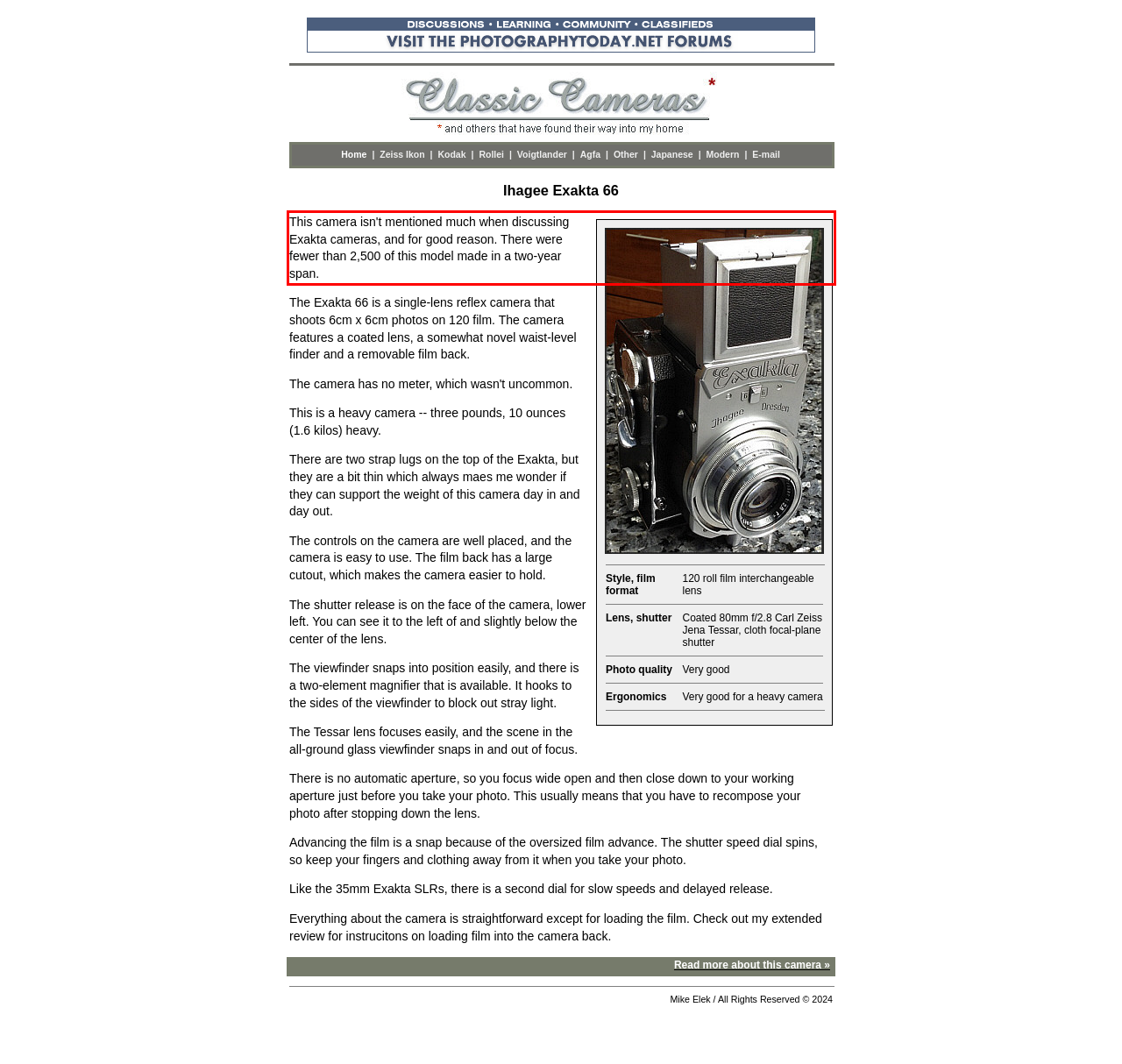Examine the screenshot of the webpage, locate the red bounding box, and generate the text contained within it.

This camera isn't mentioned much when discussing Exakta cameras, and for good reason. There were fewer than 2,500 of this model made in a two-year span.